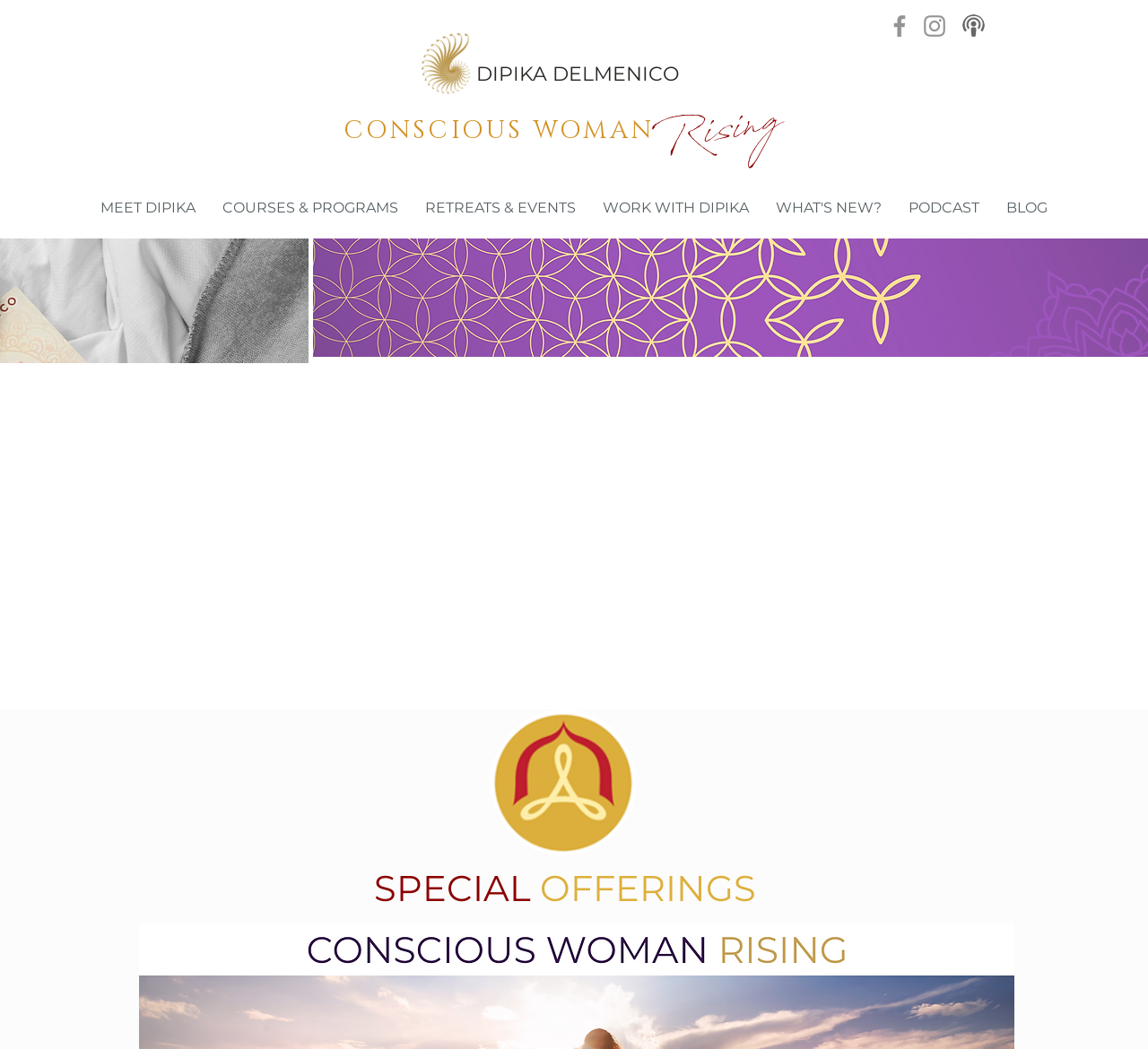Locate the bounding box coordinates of the clickable region to complete the following instruction: "Click on the ABOUT link."

[0.141, 0.011, 0.209, 0.032]